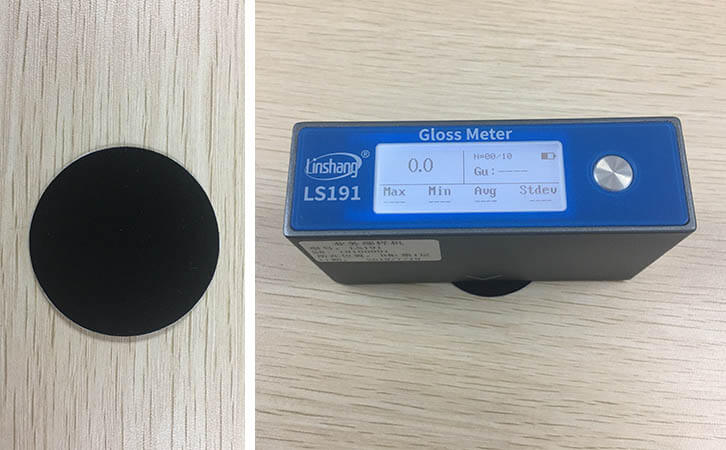What additional measurements can the gloss meter display?
Please provide a single word or phrase as the answer based on the screenshot.

Maximum, minimum, average, and standard deviation